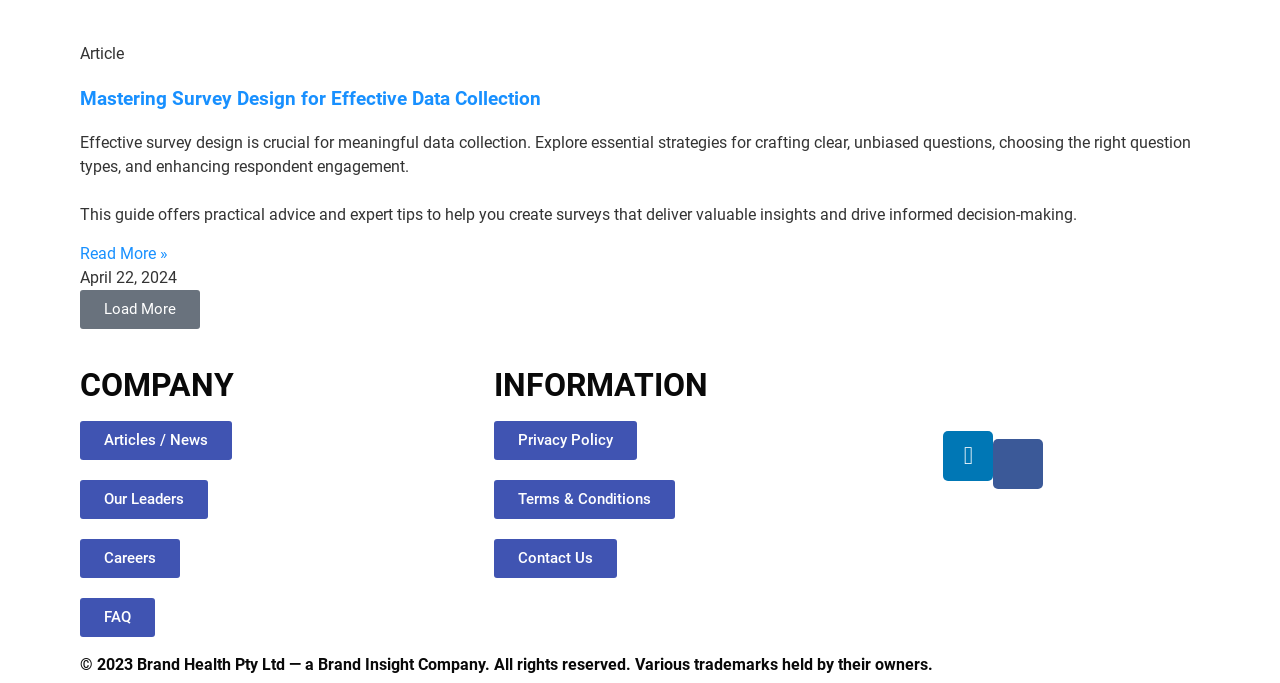Identify the bounding box coordinates of the element that should be clicked to fulfill this task: "Read more about Mastering Survey Design for Effective Data Collection". The coordinates should be provided as four float numbers between 0 and 1, i.e., [left, top, right, bottom].

[0.062, 0.357, 0.131, 0.385]